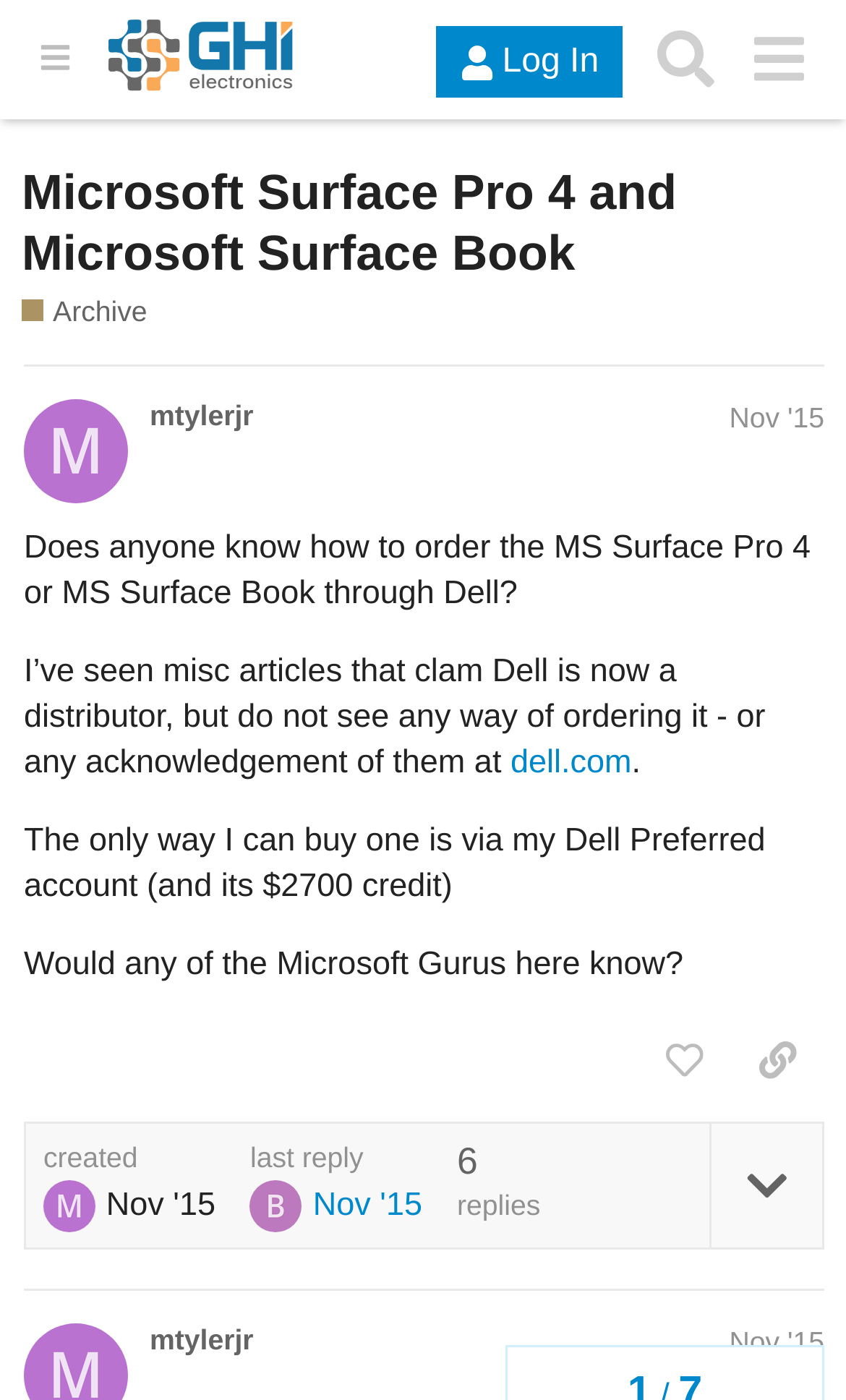Determine the bounding box coordinates of the region that needs to be clicked to achieve the task: "go to About Us".

None